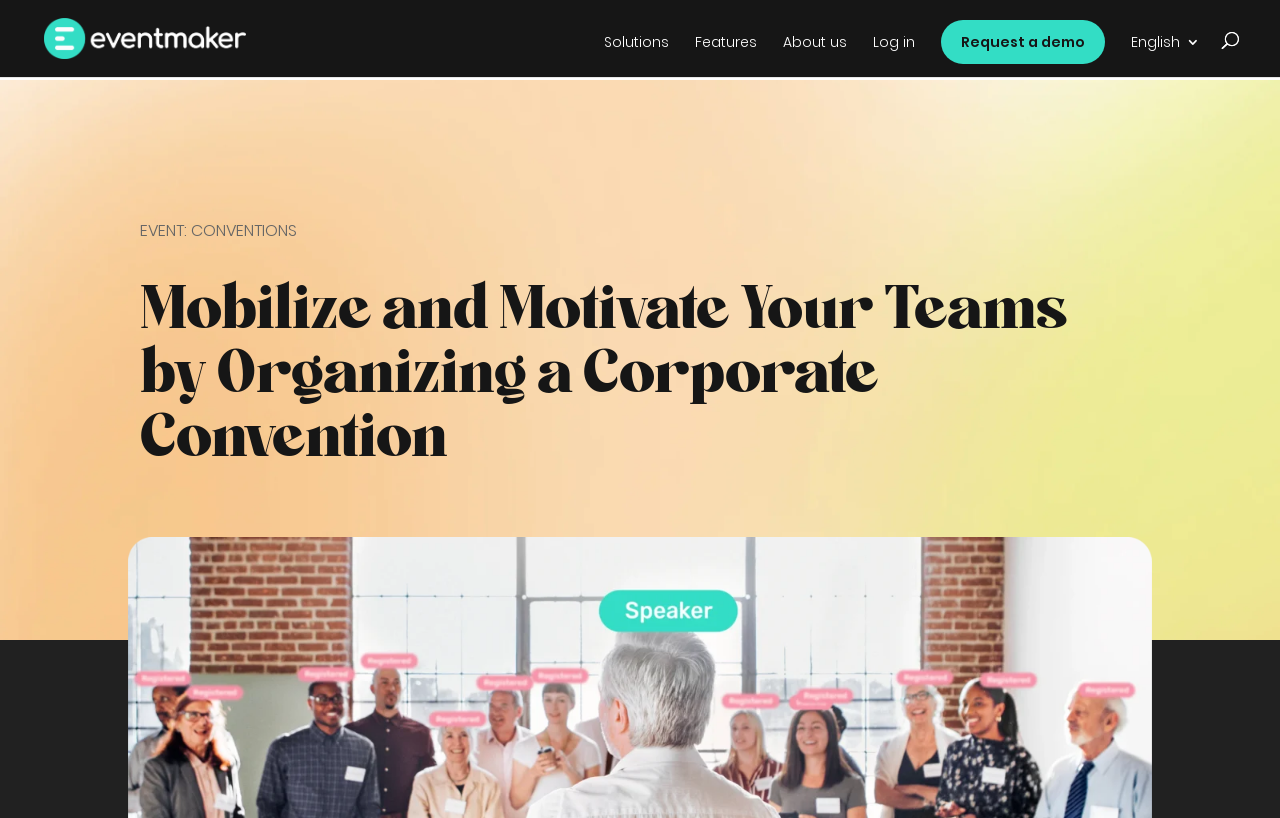Identify and provide the bounding box for the element described by: "Request a demo".

[0.735, 0.024, 0.863, 0.078]